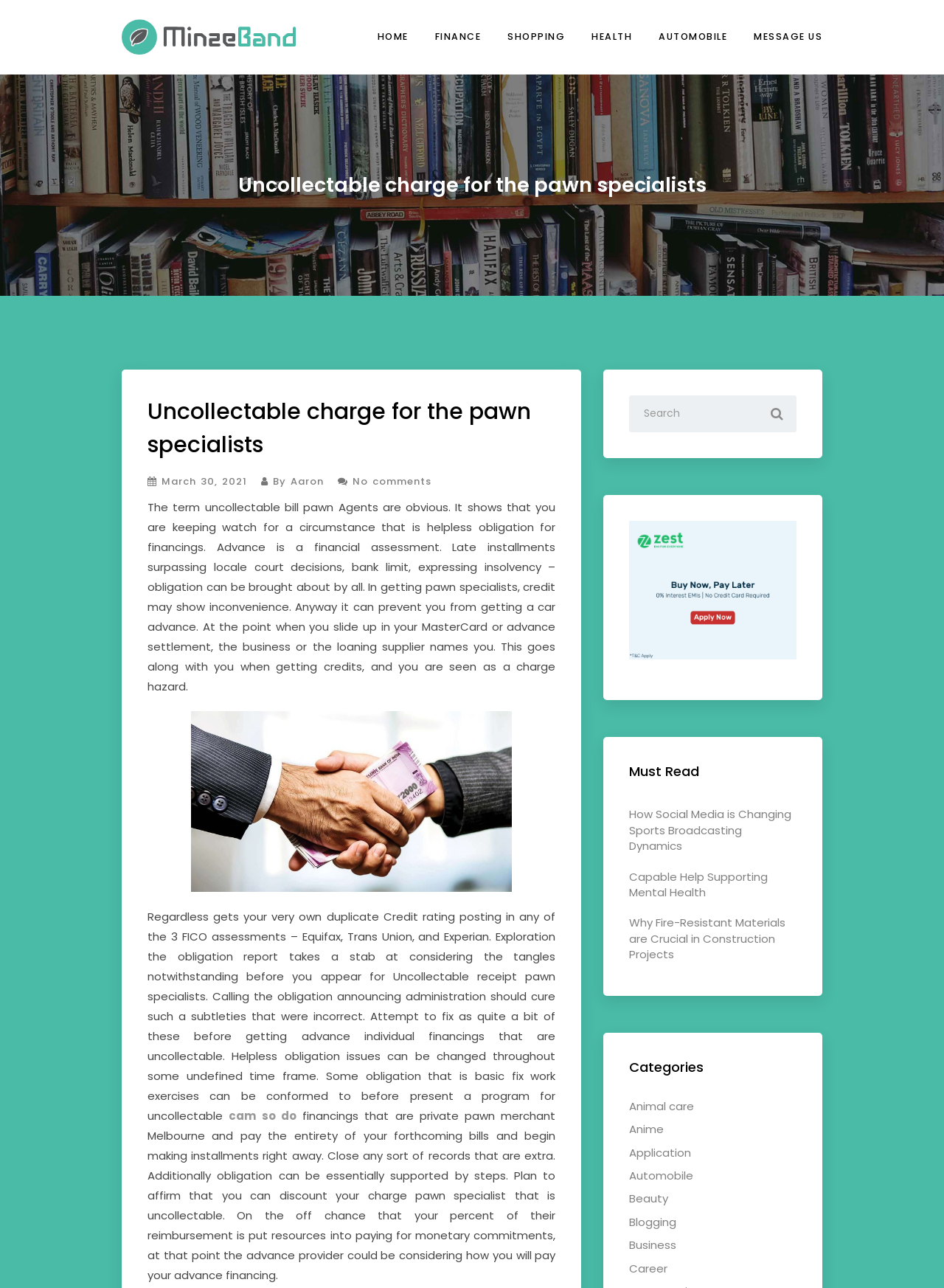What is the date of the article?
Provide a well-explained and detailed answer to the question.

The date of the article can be found next to the author's name, 'By Aaron', and it is 'March 30, 2021'.